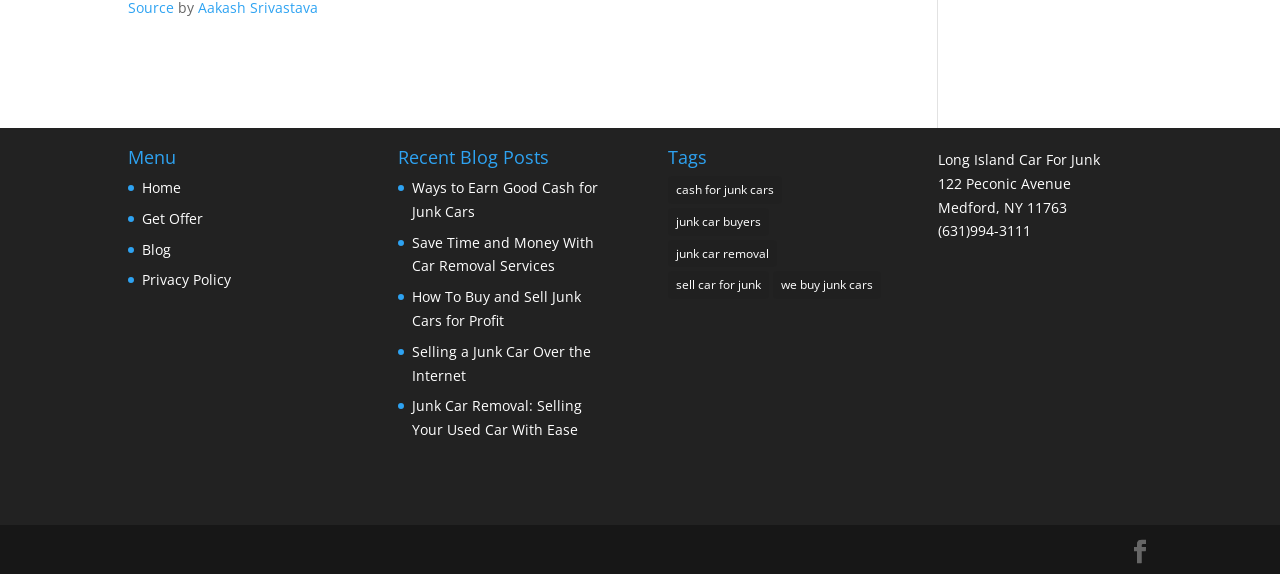Refer to the image and answer the question with as much detail as possible: How many items are related to 'junk car removal'?

I found the answer by looking at the link element with the text 'junk car removal (15 items)'. This suggests that there are 15 items related to junk car removal.